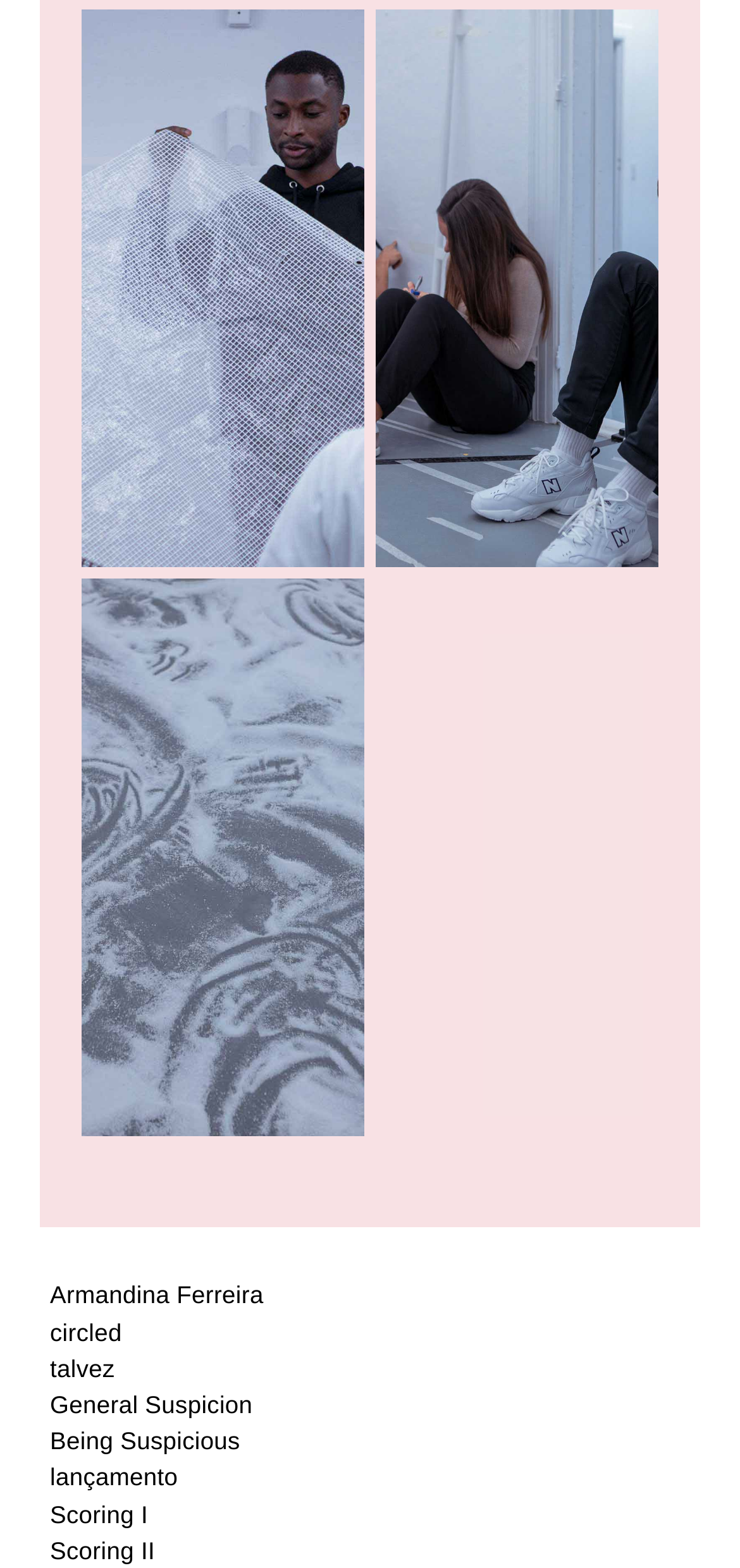Answer the question with a single word or phrase: 
What is the theme of the images on the webpage?

Play